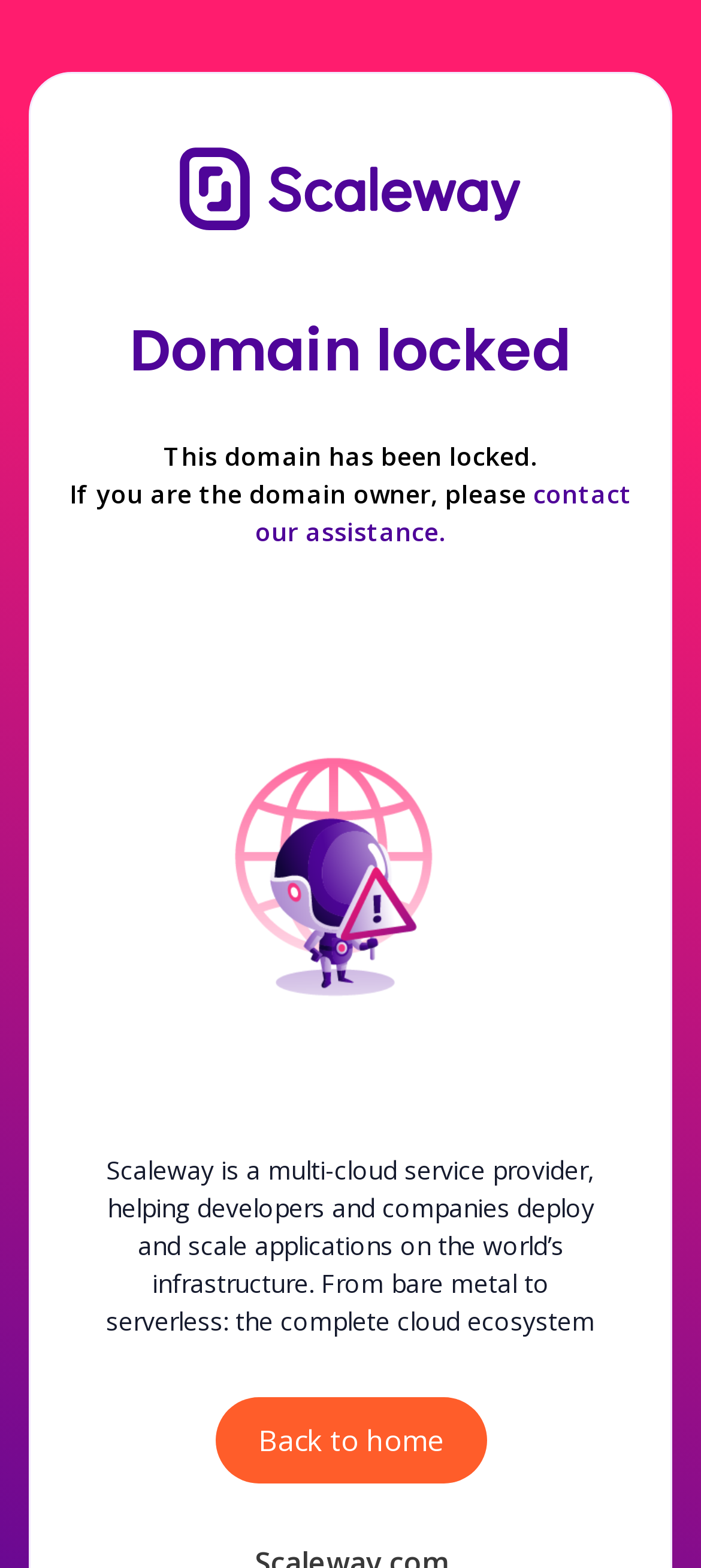Based on the image, please elaborate on the answer to the following question:
Who can unlock the domain?

The static text 'If you are the domain owner, please contact our assistance.' suggests that the domain owner is the one who can unlock the domain by contacting the assistance.